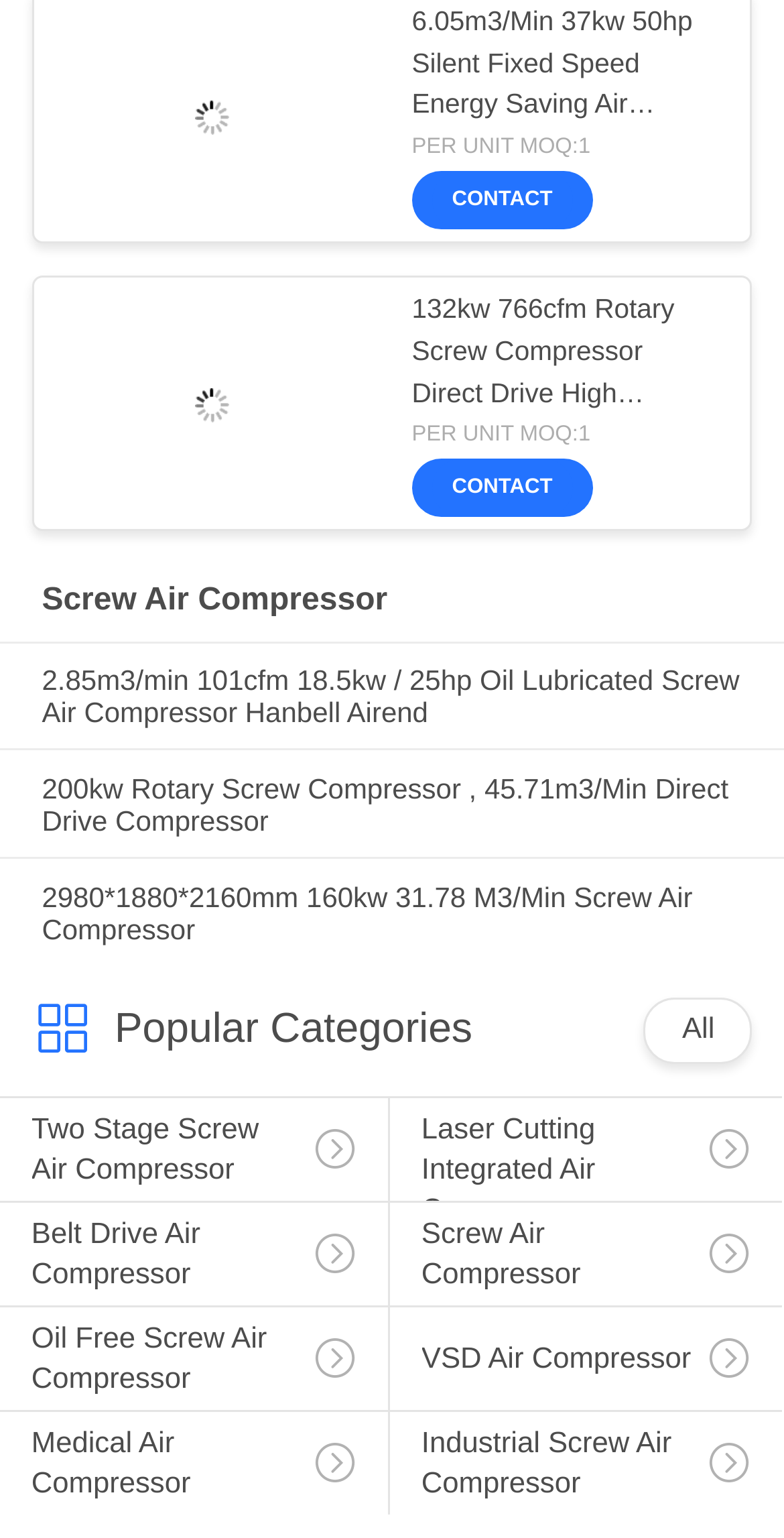Give a one-word or one-phrase response to the question:
How many products are listed on this webpage?

At least 10